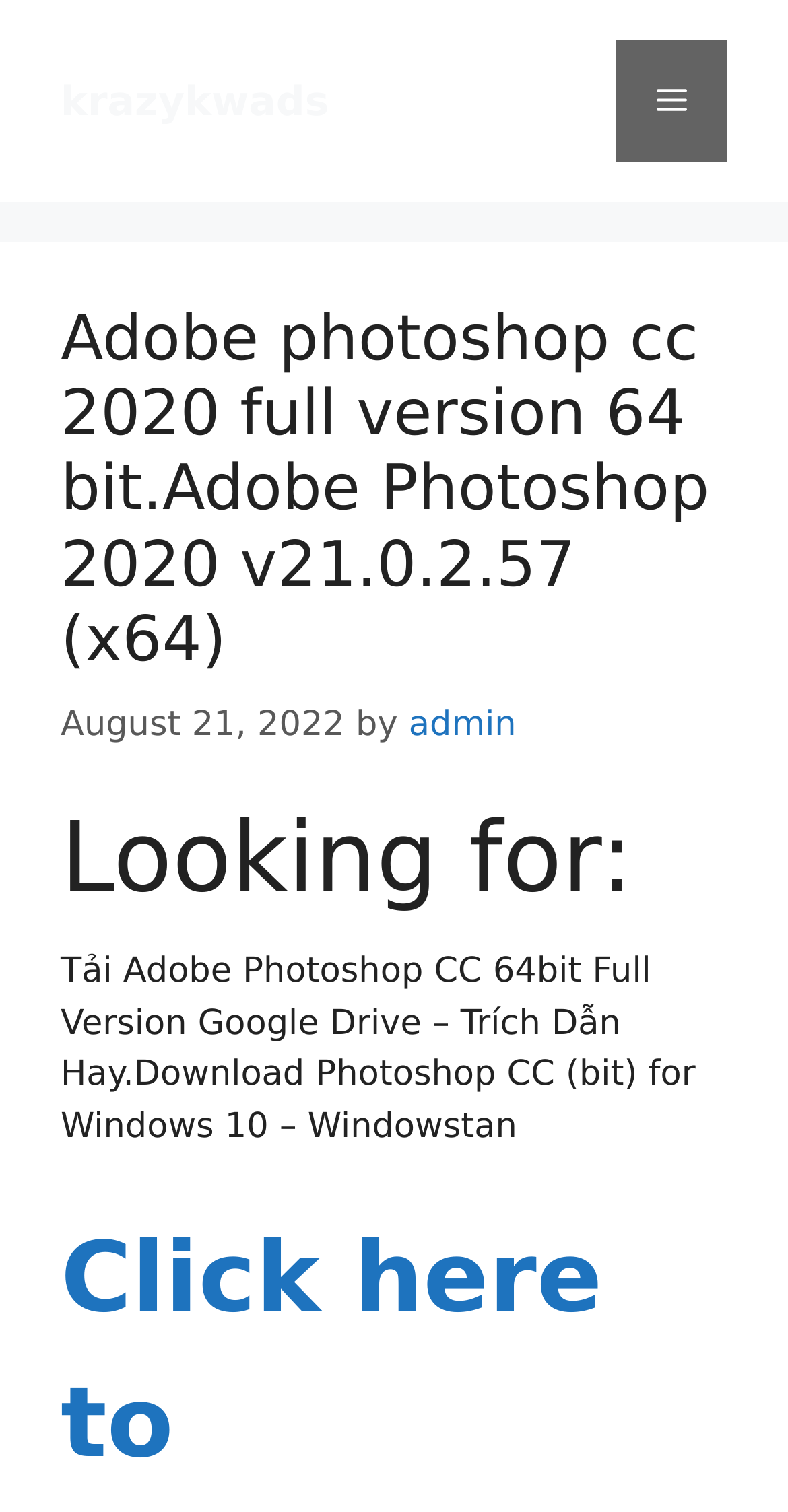What is the version of Adobe Photoshop?
Please provide a single word or phrase based on the screenshot.

v21.0.2.57